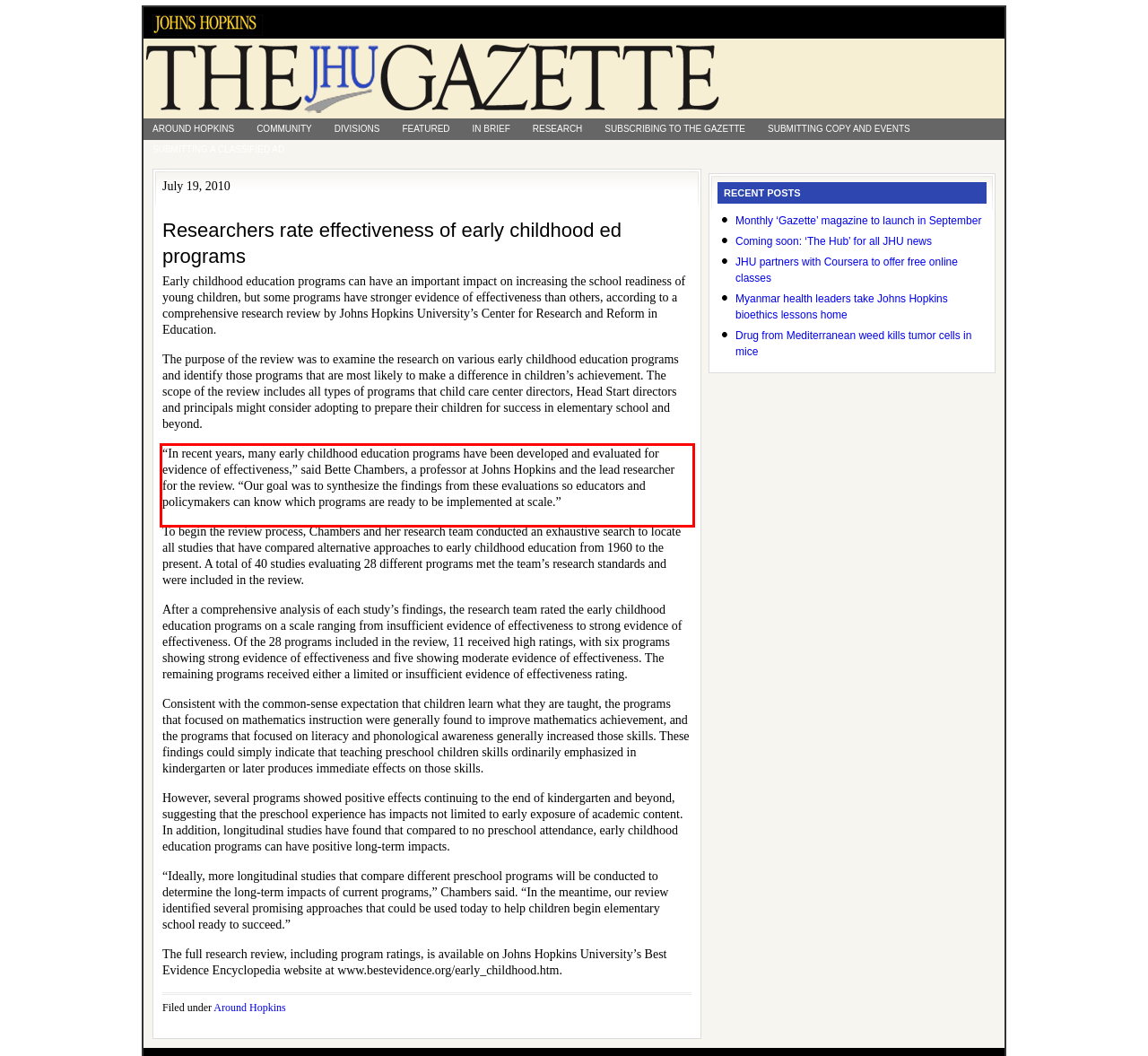Please look at the webpage screenshot and extract the text enclosed by the red bounding box.

“In recent years, many early childhood education programs have been developed and evaluated for evidence of effectiveness,” said Bette Chambers, a professor at Johns Hopkins and the lead researcher for the review. “Our goal was to synthesize the findings from these evaluations so educators and policymakers can know which programs are ready to be implemented at scale.”